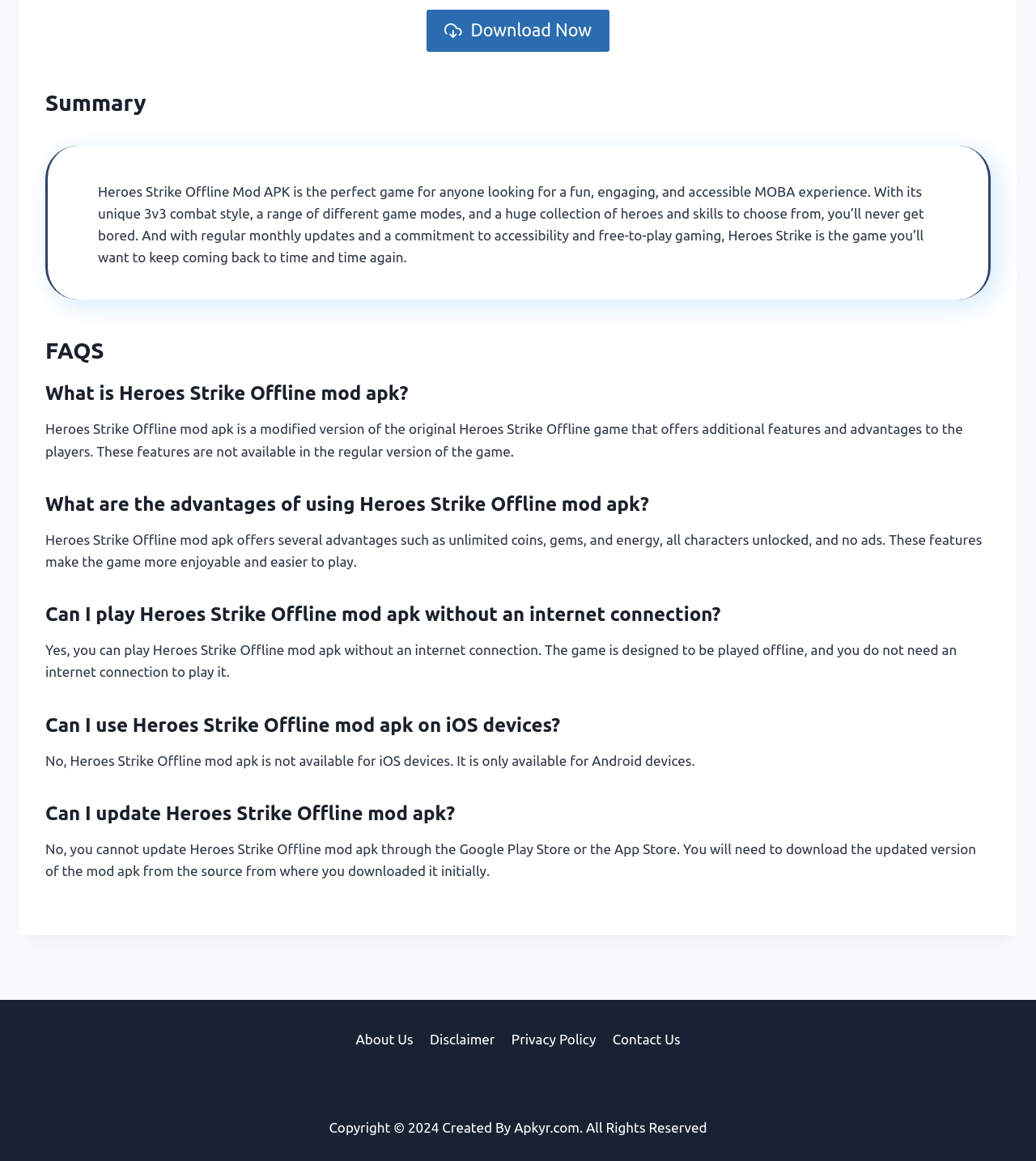Who is the copyright holder of the website?
Give a single word or phrase answer based on the content of the image.

Apkyr.com